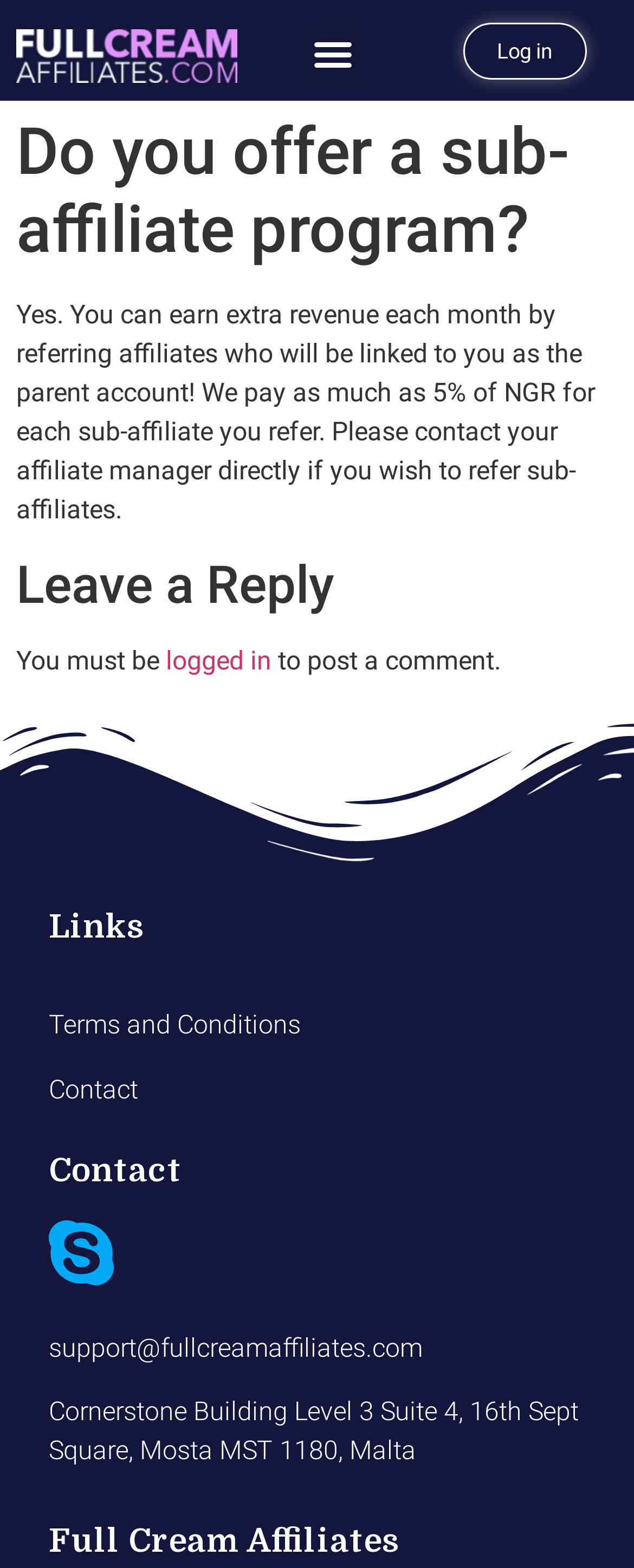What is the name of the affiliate program?
Give a thorough and detailed response to the question.

I found the answer by looking at the image and link with the text 'full cream affiliates' at the top of the page, which suggests that it is the name of the affiliate program.